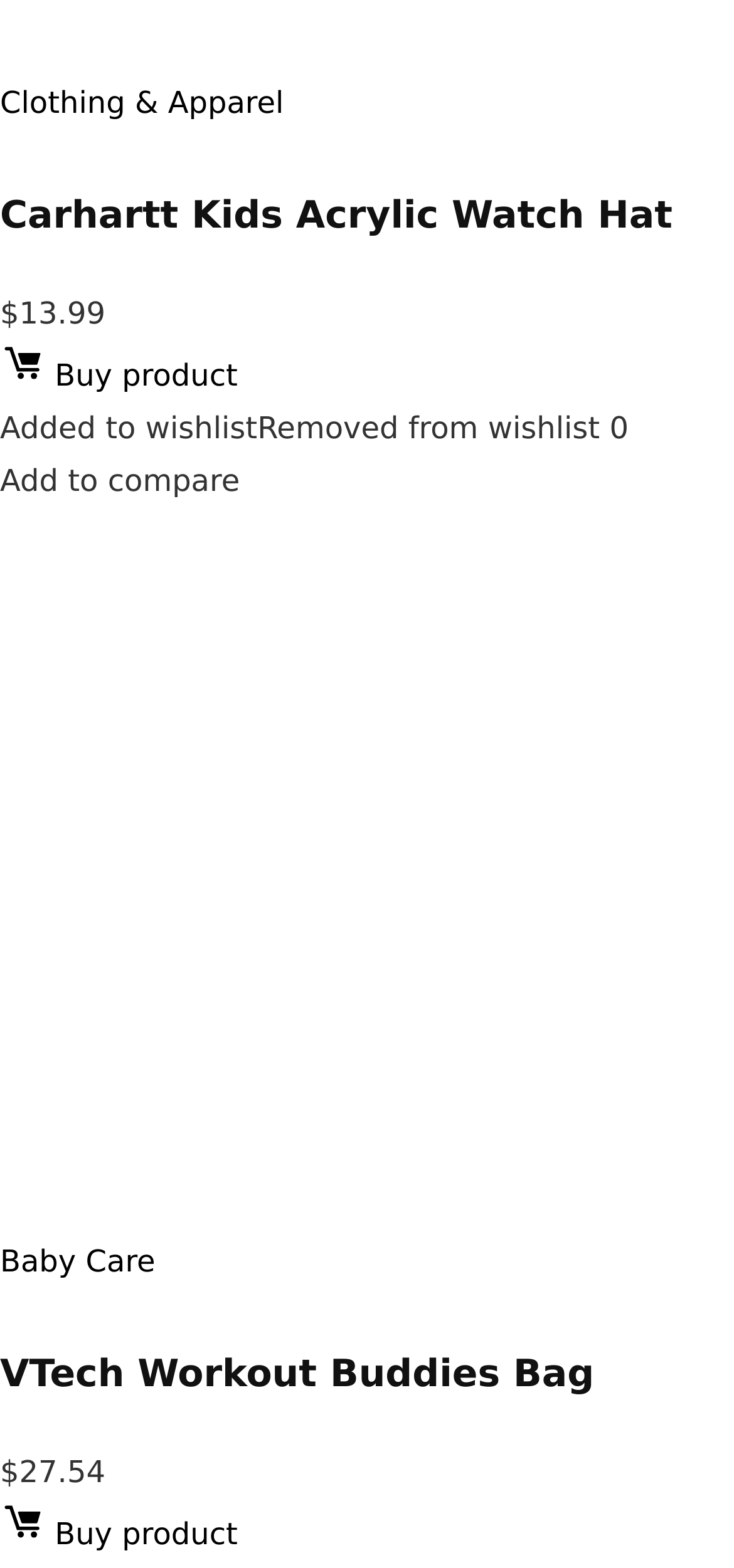Determine the bounding box for the described UI element: "Clothing & Apparel".

[0.0, 0.054, 0.387, 0.077]